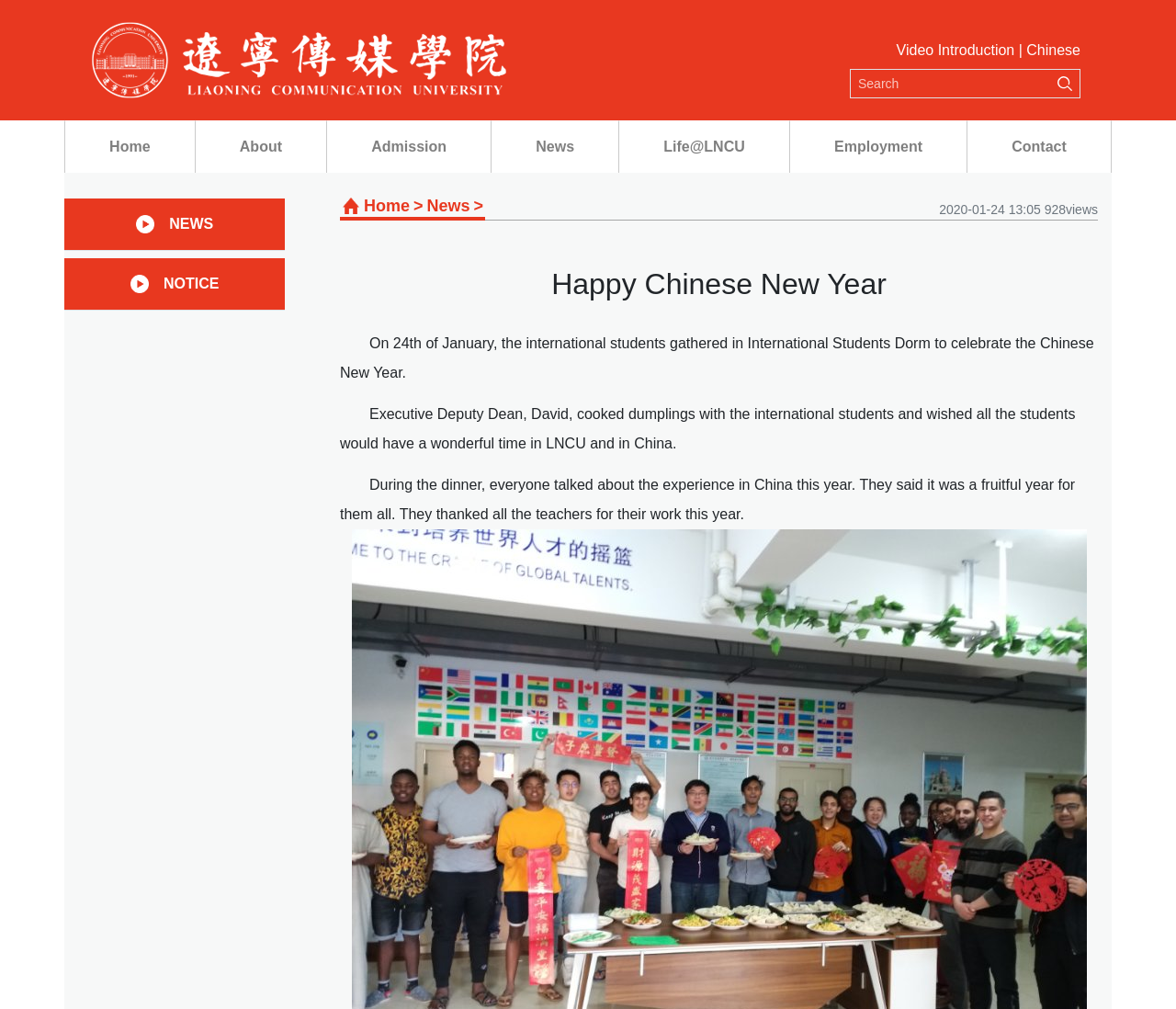Could you highlight the region that needs to be clicked to execute the instruction: "Visit Boston Journal"?

None